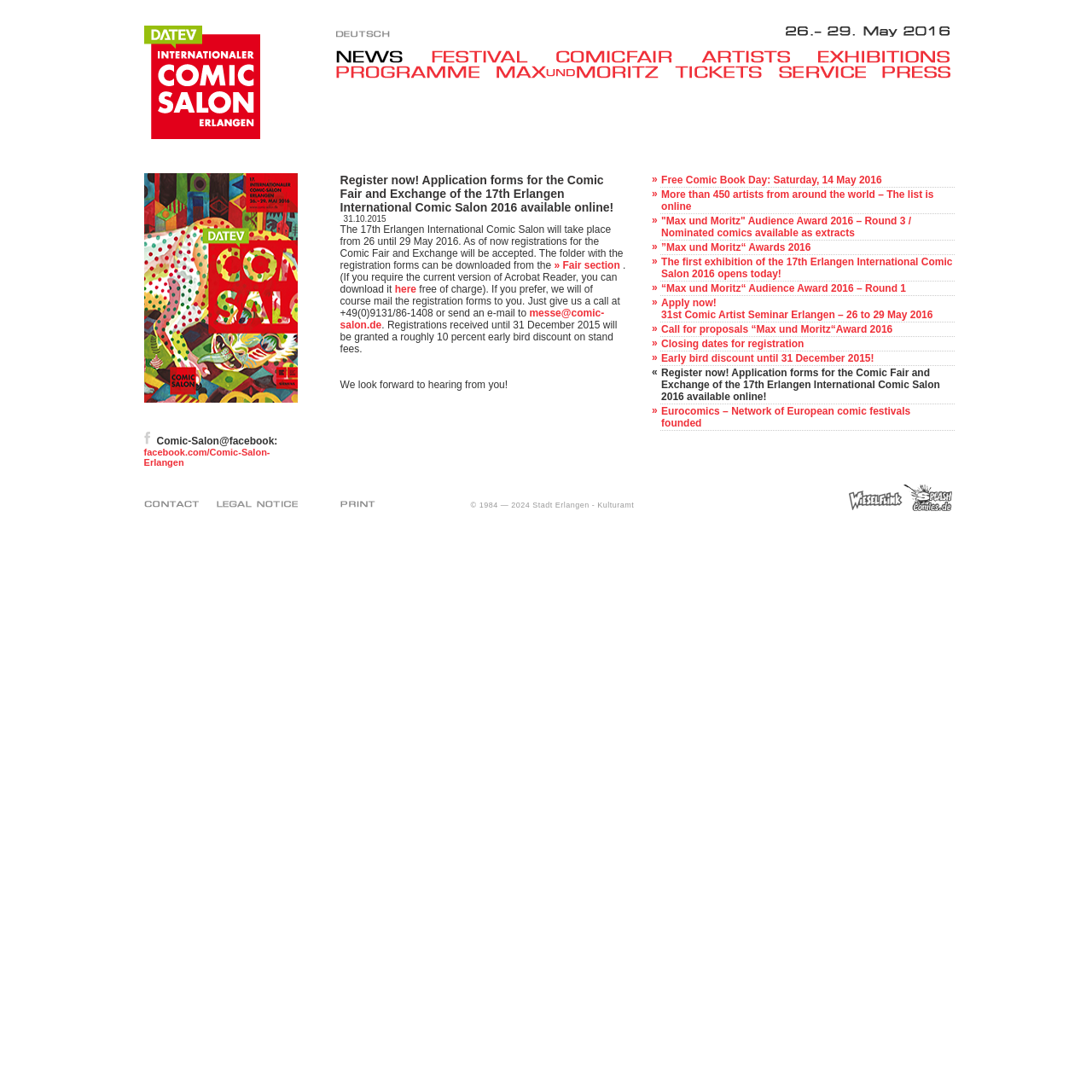Bounding box coordinates are given in the format (top-left x, top-left y, bottom-right x, bottom-right y). All values should be floating point numbers between 0 and 1. Provide the bounding box coordinate for the UI element described as: alt="Tickets" name="n_e08"

[0.618, 0.063, 0.713, 0.074]